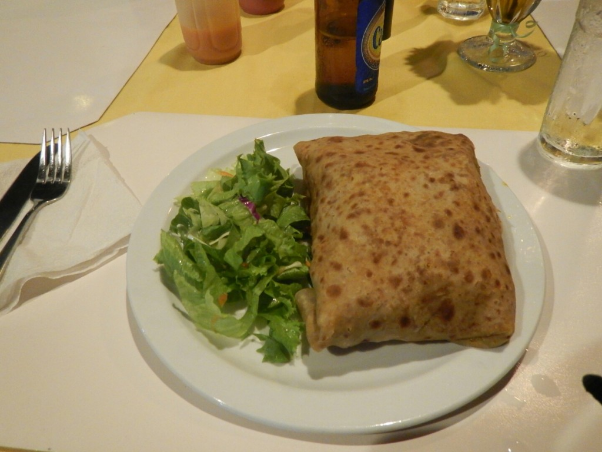What is the main dish served on the plate?
Provide a detailed and extensive answer to the question.

A delicious meal is presented on a white plate, featuring a large, stuffed parcel that appears to be a roti or wrap, perfectly cooked to a golden-brown hue with speckled surfaces.